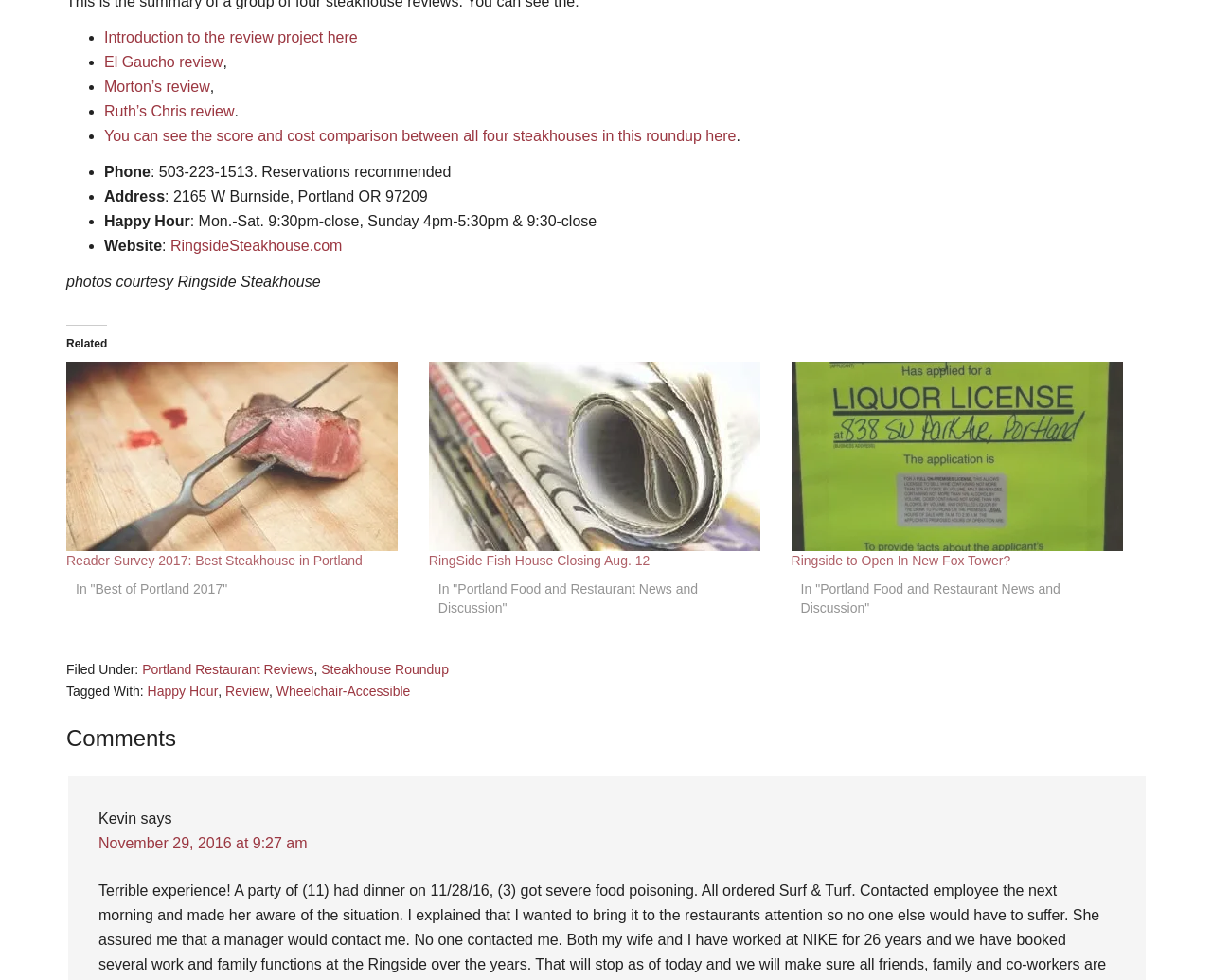What is the phone number of the steakhouse?
Give a single word or phrase answer based on the content of the image.

503-223-1513